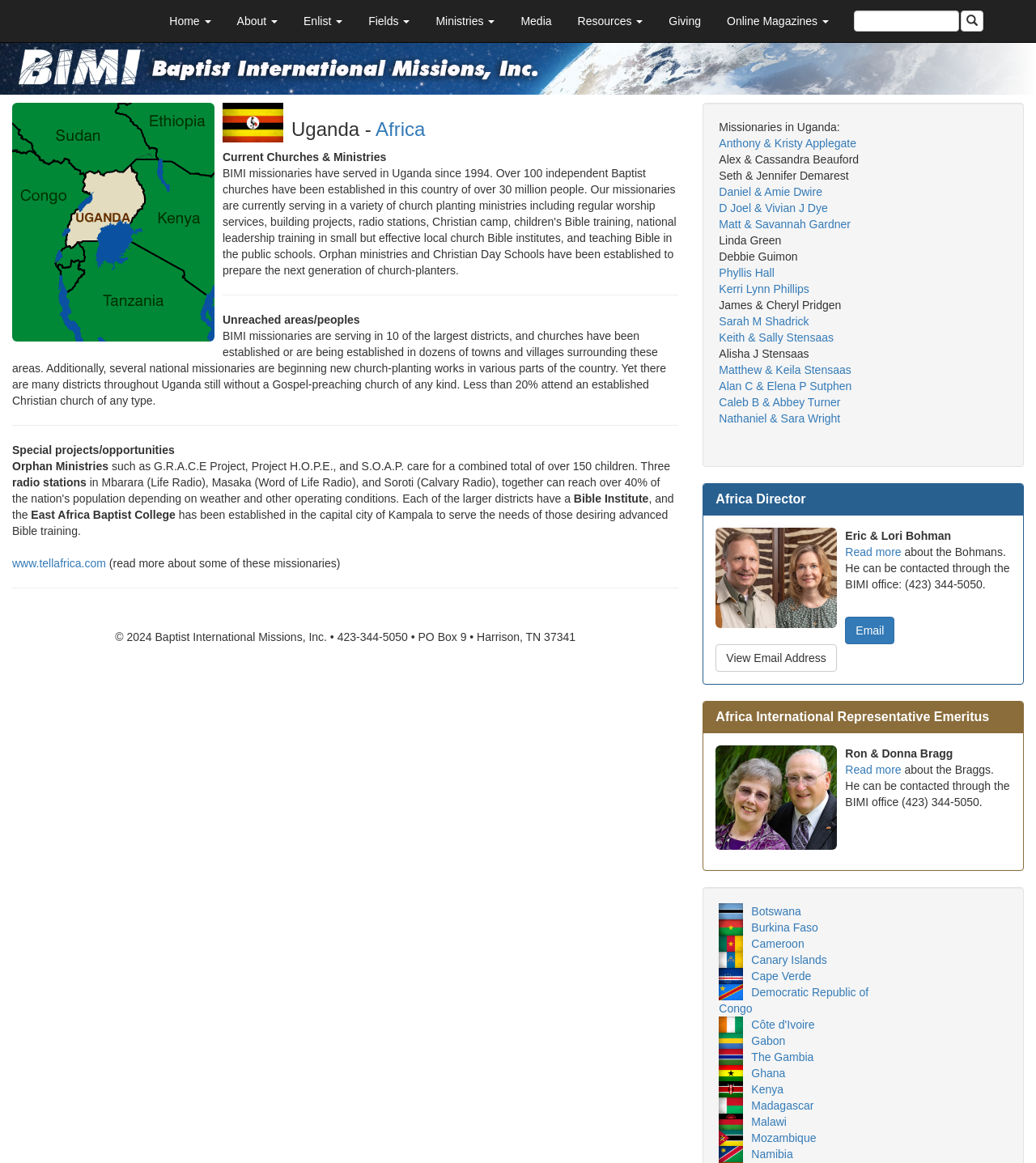Describe all the visual and textual components of the webpage comprehensively.

The webpage is about Baptist International Missions, Inc. (BIMI) in Uganda. At the top, there is a navigation menu with 9 links: Home, About, Enlist, Fields, Ministries, Media, Resources, Giving, and Online Magazines. Below the navigation menu, there is a table with a search box and a button.

The main content of the webpage is divided into several sections. The first section has a heading "Uganda - Africa" and a link to "Africa". Below this heading, there is a paragraph of text describing the current state of churches and ministries in Uganda, followed by a horizontal separator line.

The next section has a heading "Unreached areas/peoples" and describes the areas in Uganda where there are no Gospel-preaching churches. This is followed by another horizontal separator line.

The following section has a heading "Special projects/opportunities" and lists several projects, including Orphan Ministries, radio stations, and Bible Institute. Each project has a brief description.

Below this section, there is a list of missionaries in Uganda, with their names and links to their profiles. The list is divided into two columns.

At the bottom of the webpage, there is a section with a heading "Africa Director" and a photo of Eric and Lori Bohman. There is a link to read more about them and their contact information.

Next to the Africa Director section, there is a section with a heading "Africa International Representative Emeritus" and a photo of Ron and Donna Bragg. There is a link to read more about them and their contact information.

Finally, there is a list of links to other countries in Africa where BIMI has a presence.